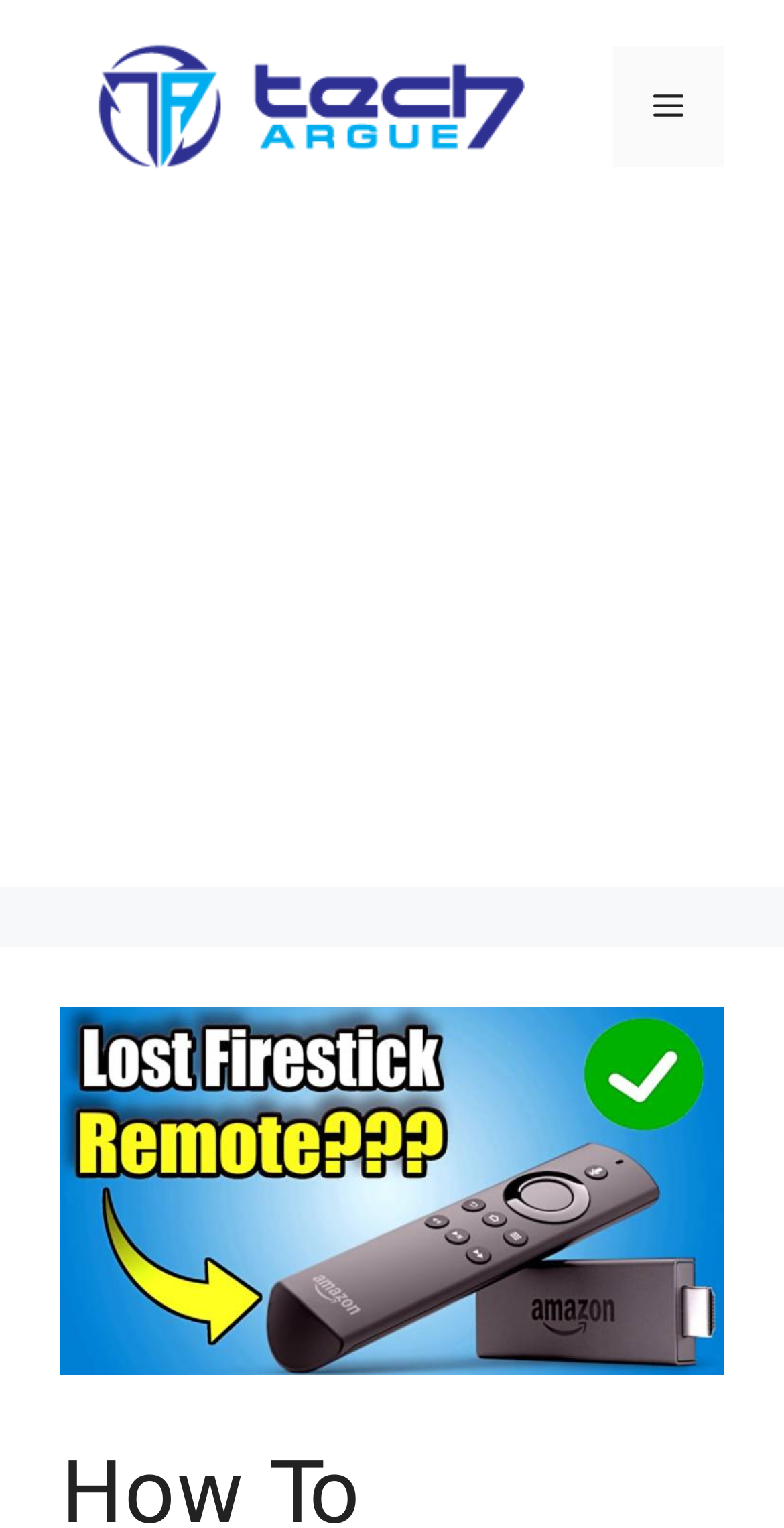Please determine the primary heading and provide its text.

How To Connect Your Amazon Fire TV Stick To WiFi Without The Remote